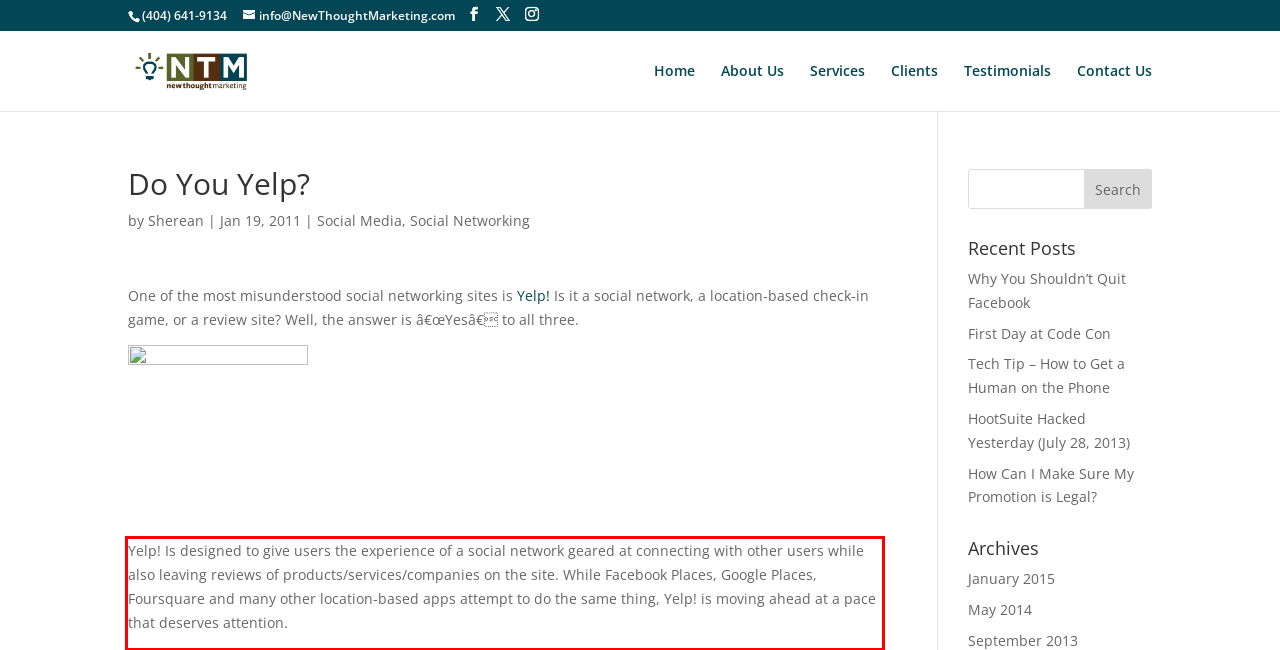You are provided with a screenshot of a webpage featuring a red rectangle bounding box. Extract the text content within this red bounding box using OCR.

Yelp! Is designed to give users the experience of a social network geared at connecting with other users while also leaving reviews of products/services/companies on the site. While Facebook Places, Google Places, Foursquare and many other location-based apps attempt to do the same thing, Yelp! is moving ahead at a pace that deserves attention.